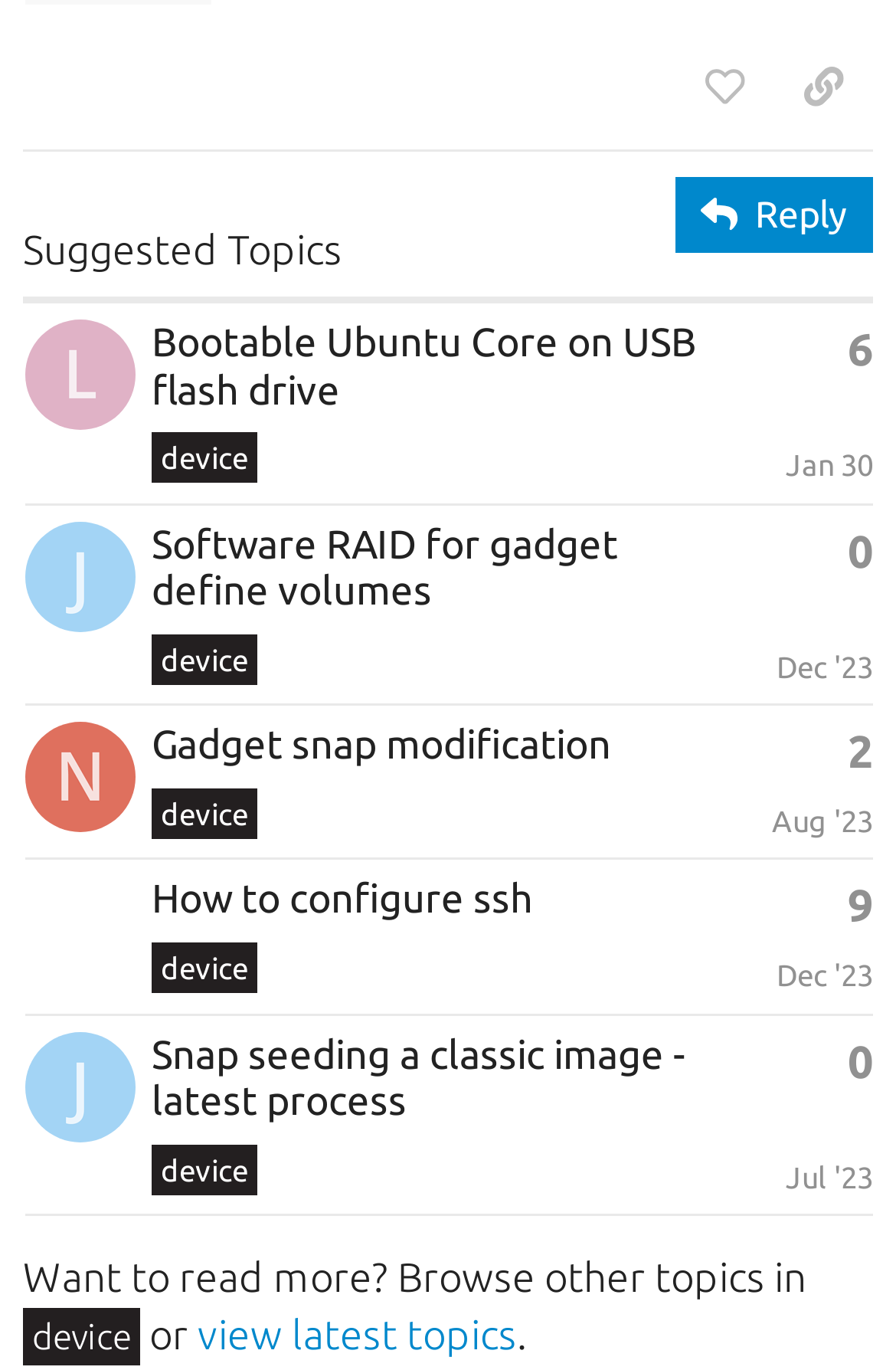Pinpoint the bounding box coordinates for the area that should be clicked to perform the following instruction: "Browse other topics in 'device'".

[0.026, 0.954, 0.156, 0.997]